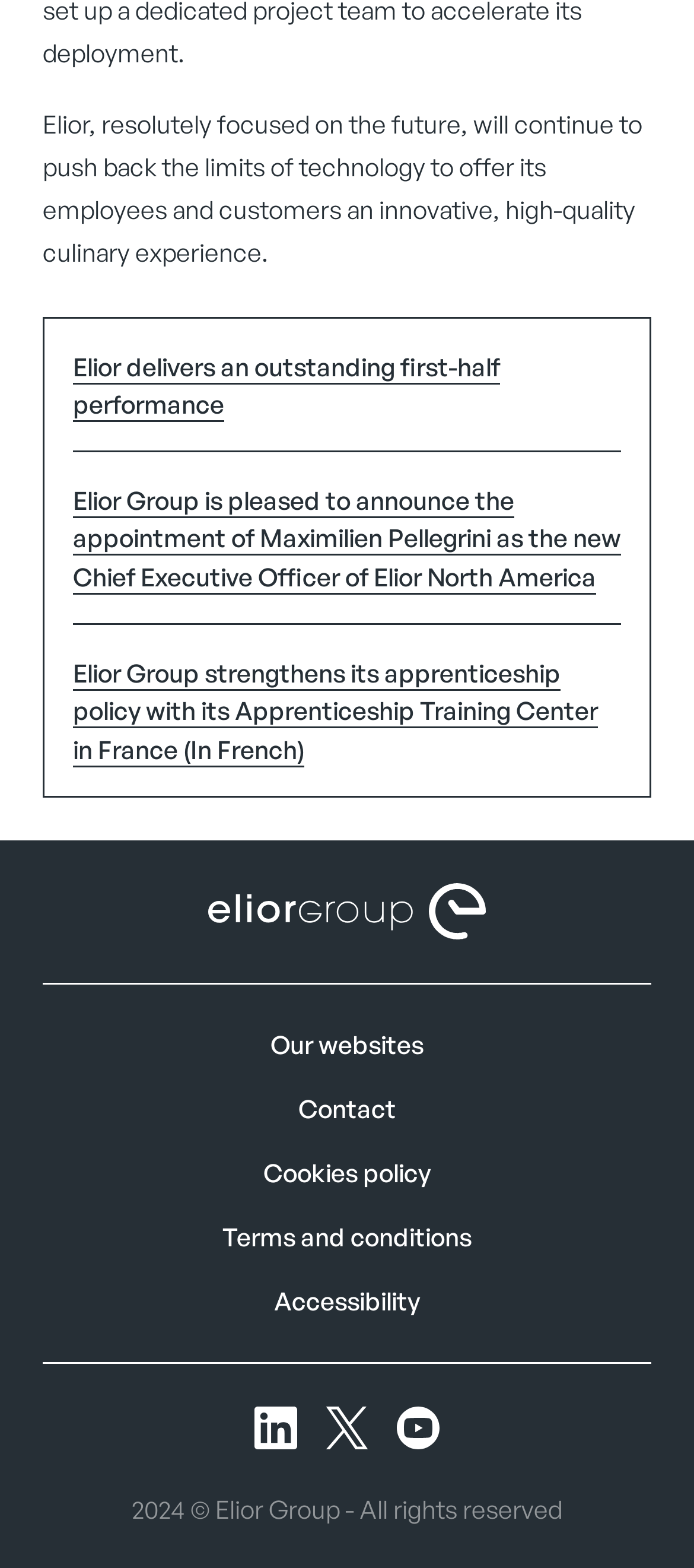With reference to the image, please provide a detailed answer to the following question: What is the company's copyright year?

The company's copyright year is 2024, as stated in the StaticText element '2024 © Elior Group - All rights reserved' at the bottom of the webpage.